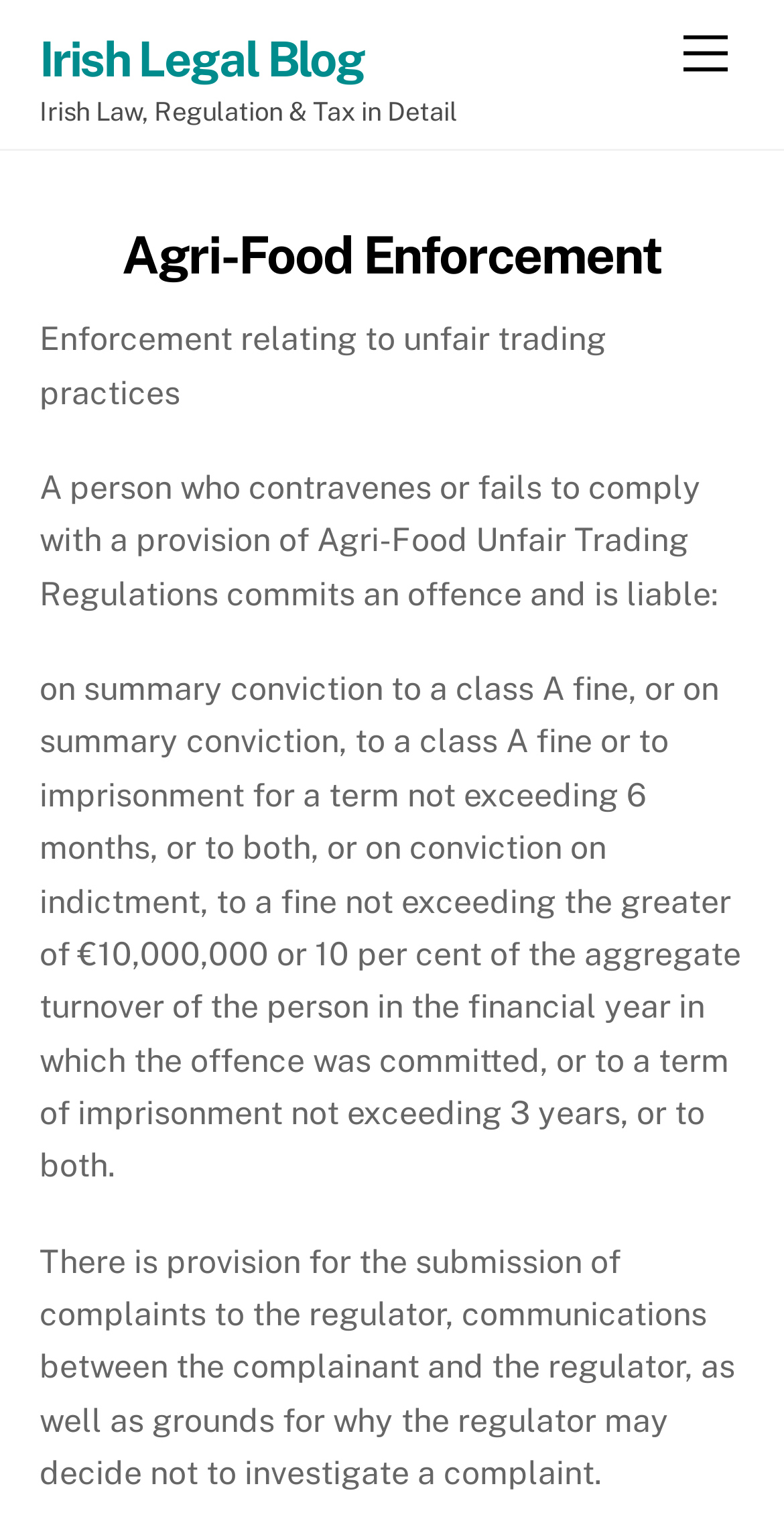Extract the bounding box of the UI element described as: "Menu".

[0.847, 0.01, 0.95, 0.062]